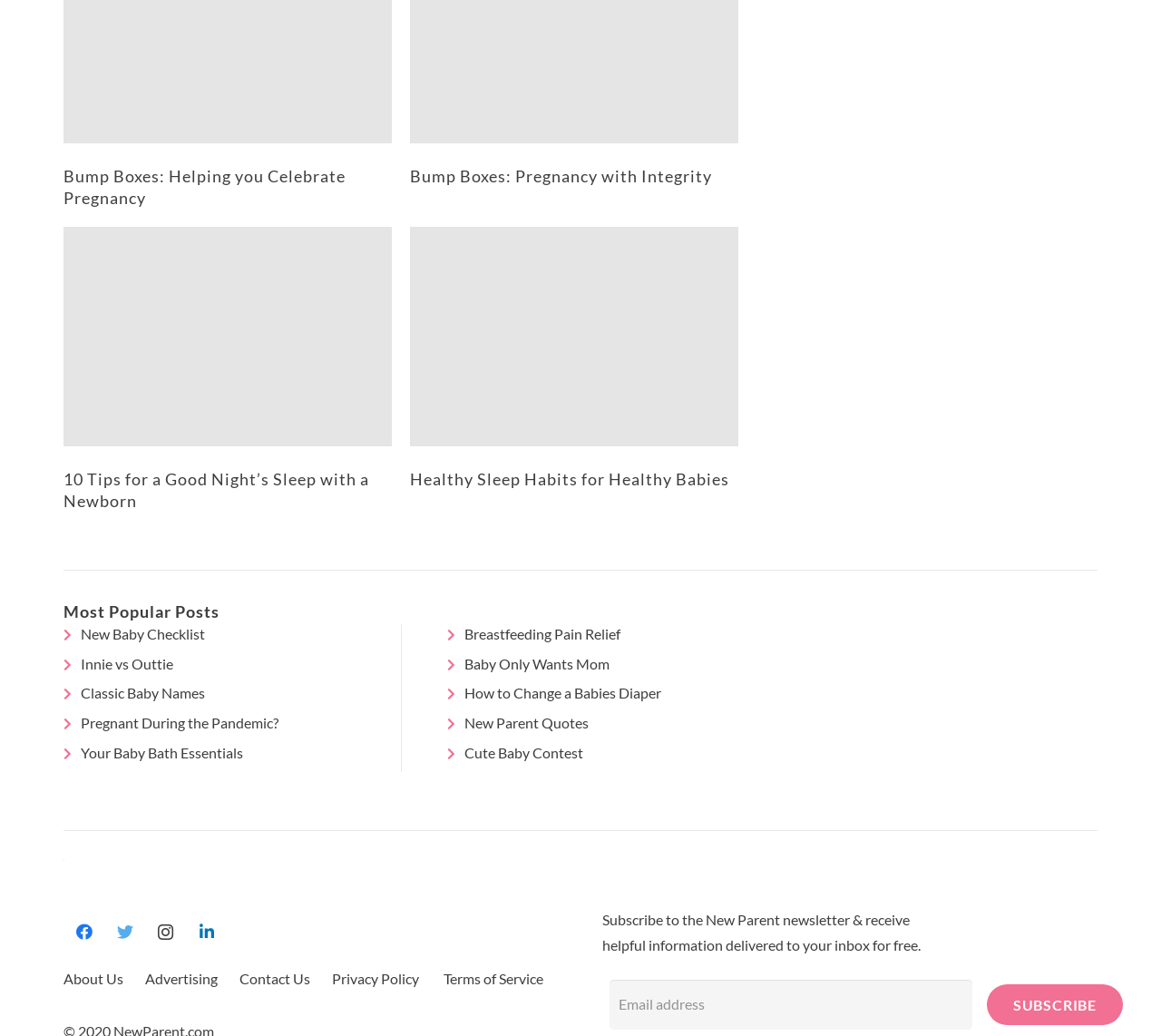How many links are there in the 'Most Popular Posts' section?
Please answer using one word or phrase, based on the screenshot.

6